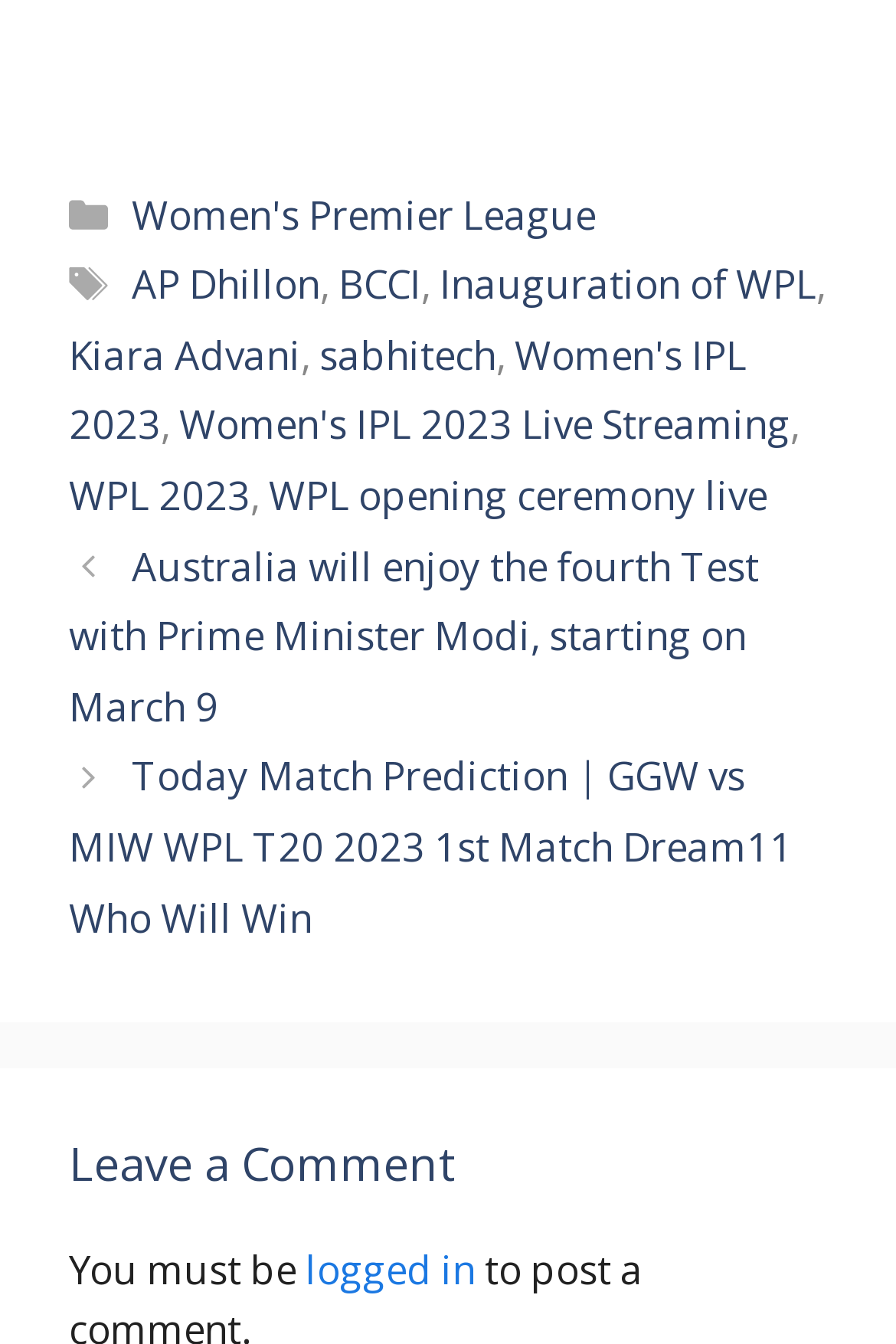Find the bounding box coordinates for the HTML element specified by: "sabhitech".

[0.356, 0.244, 0.554, 0.283]